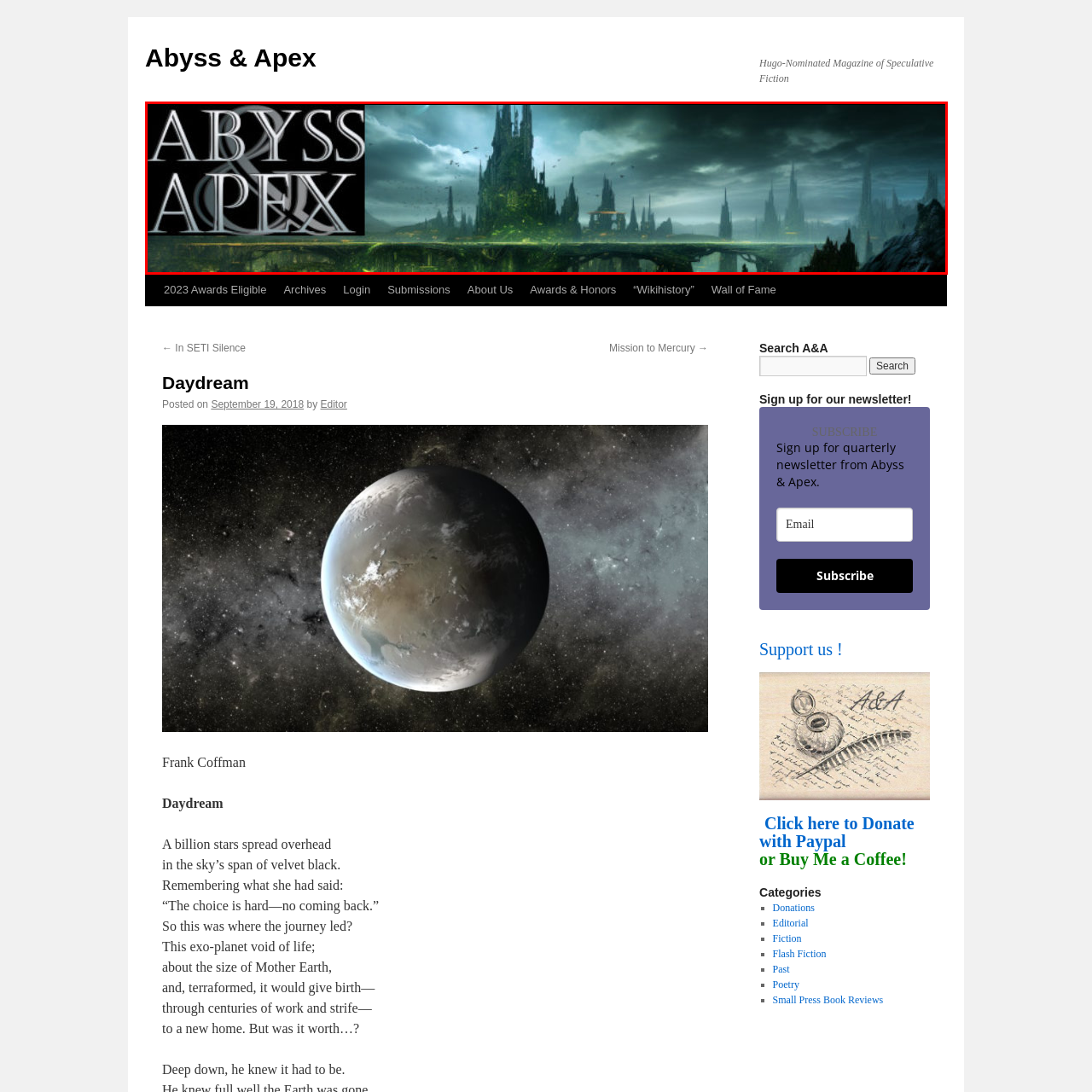Generate a comprehensive caption for the picture highlighted by the red outline.

The image features a captivating landscape that sets the tone for "Abyss & Apex," a Hugo-nominated magazine dedicated to speculative fiction. In the foreground, the magazine's title is prominently displayed in an elegant font, with the words "ABYSS" and "APEX" artistically intertwined. The background showcases a mystical and eerie scene filled with towering, dark structures that evoke a sense of otherworldliness. Ambient lights glimmer faintly among the greenish tones of the landscape, suggesting life and mystery amidst the fantastical setting. This imagery perfectly encapsulates the themes of exploration and the unknown, resonating deeply with the magazine's focus on imaginative storytelling in the realms of science fiction and fantasy.